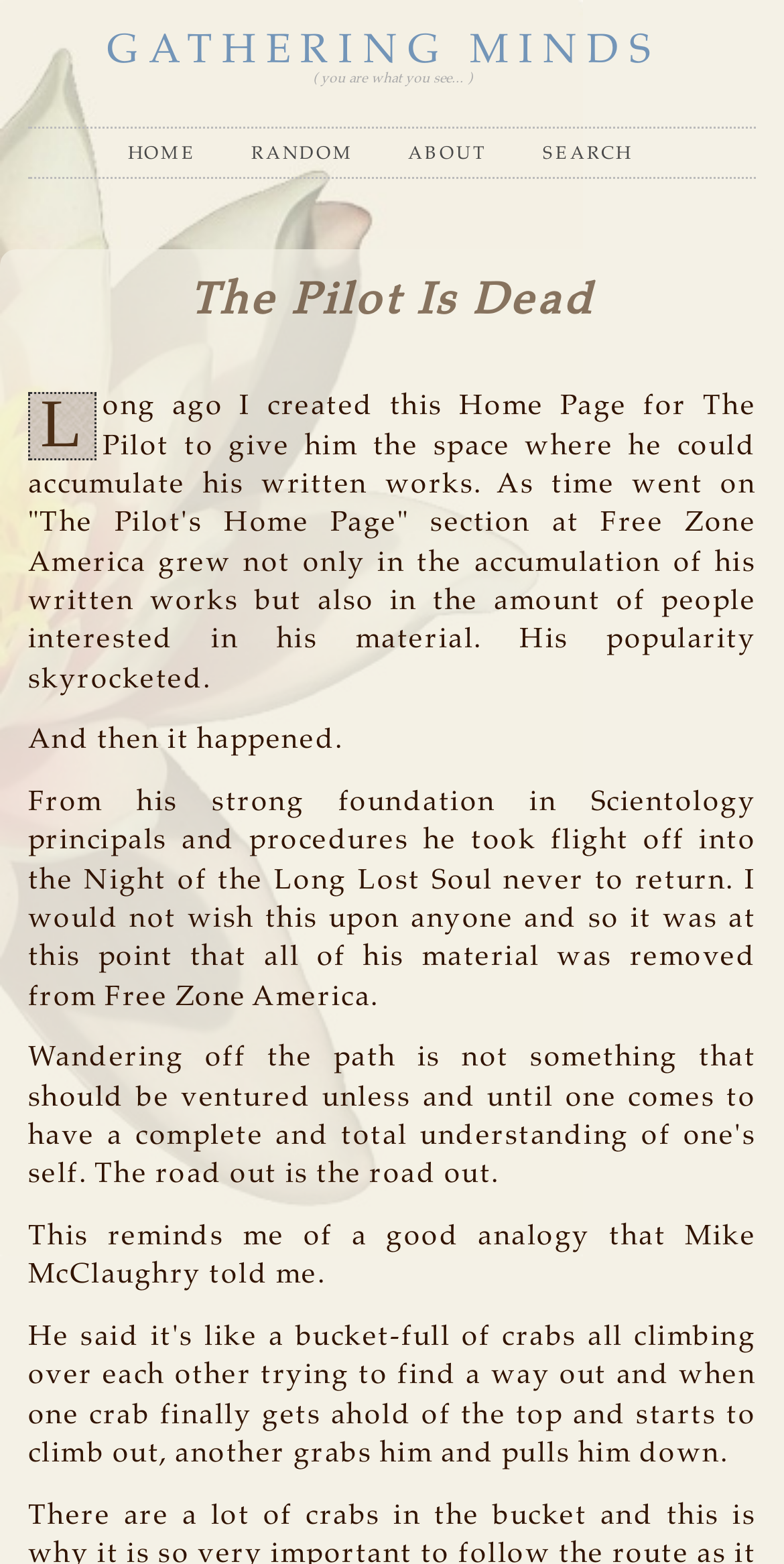Please find the bounding box for the UI component described as follows: "About".

[0.521, 0.084, 0.622, 0.113]